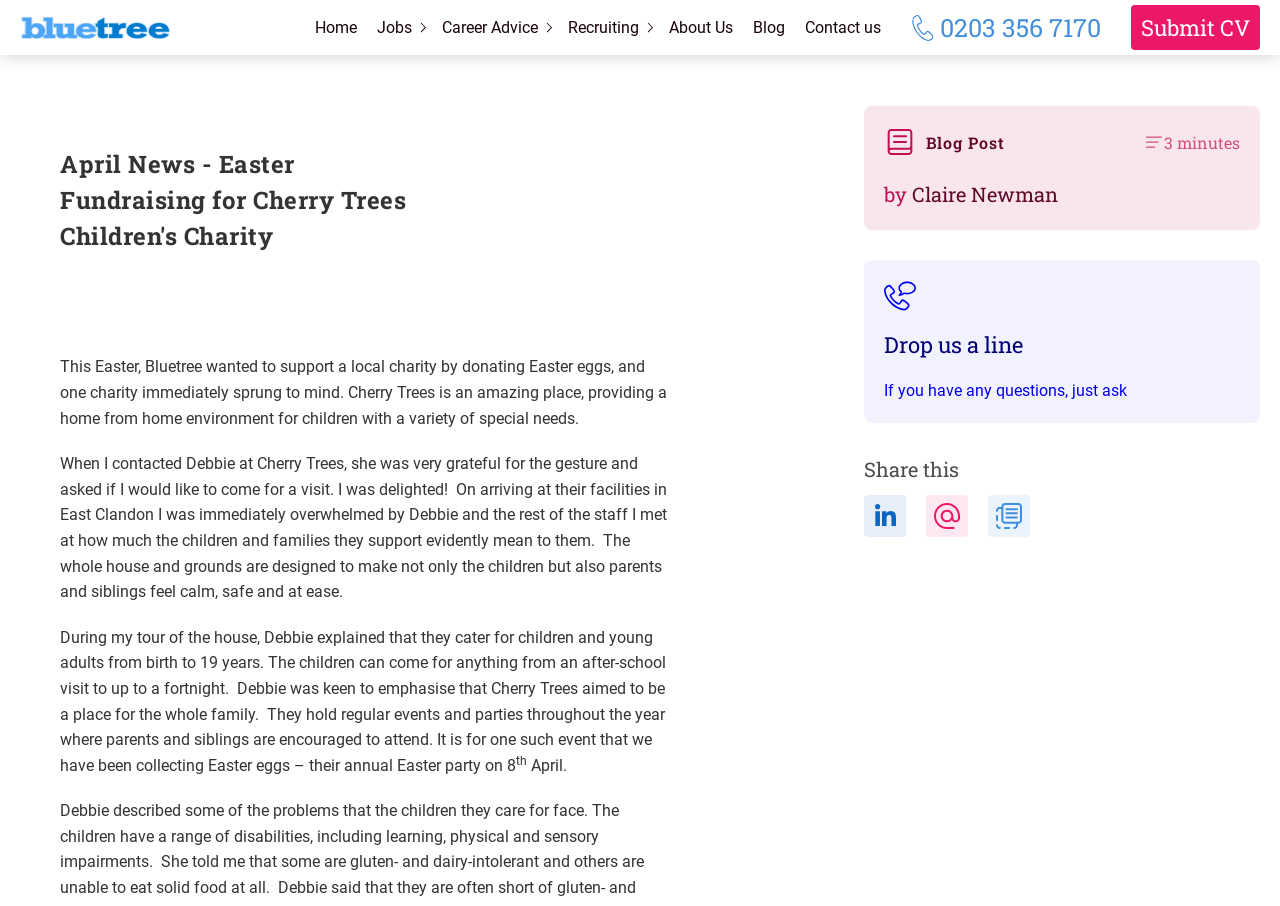What is the theme of the blog post on this webpage?
Please give a detailed and thorough answer to the question, covering all relevant points.

The blog post on this webpage is about Bluetree Recruits' Easter fundraising efforts for Cherry Trees children's charity. The post describes the author's visit to the charity and the charity's work, and it seems to be promoting donations for the charity's Easter party.